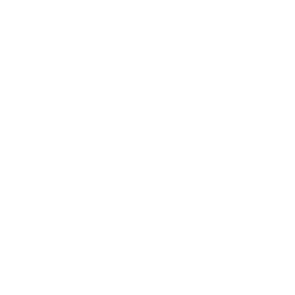Please provide a comprehensive response to the question based on the details in the image: What type of occasion is the lingerie suitable for?

The caption describes the lingerie as a perfect choice for romantic occasions, suggesting that it is suitable for intimate or special moments with a partner.